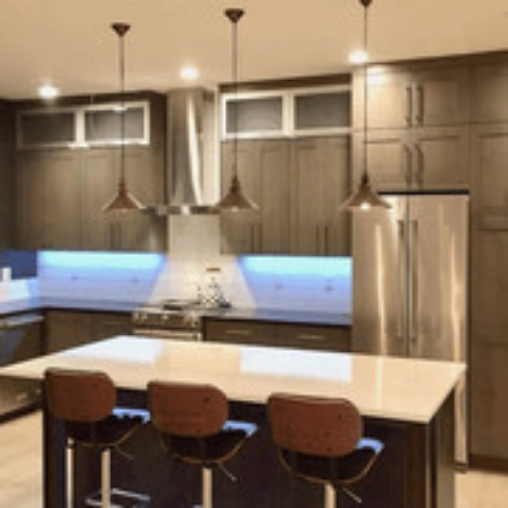What type of stove is in the kitchen?
Using the image, answer in one word or phrase.

Gas stove